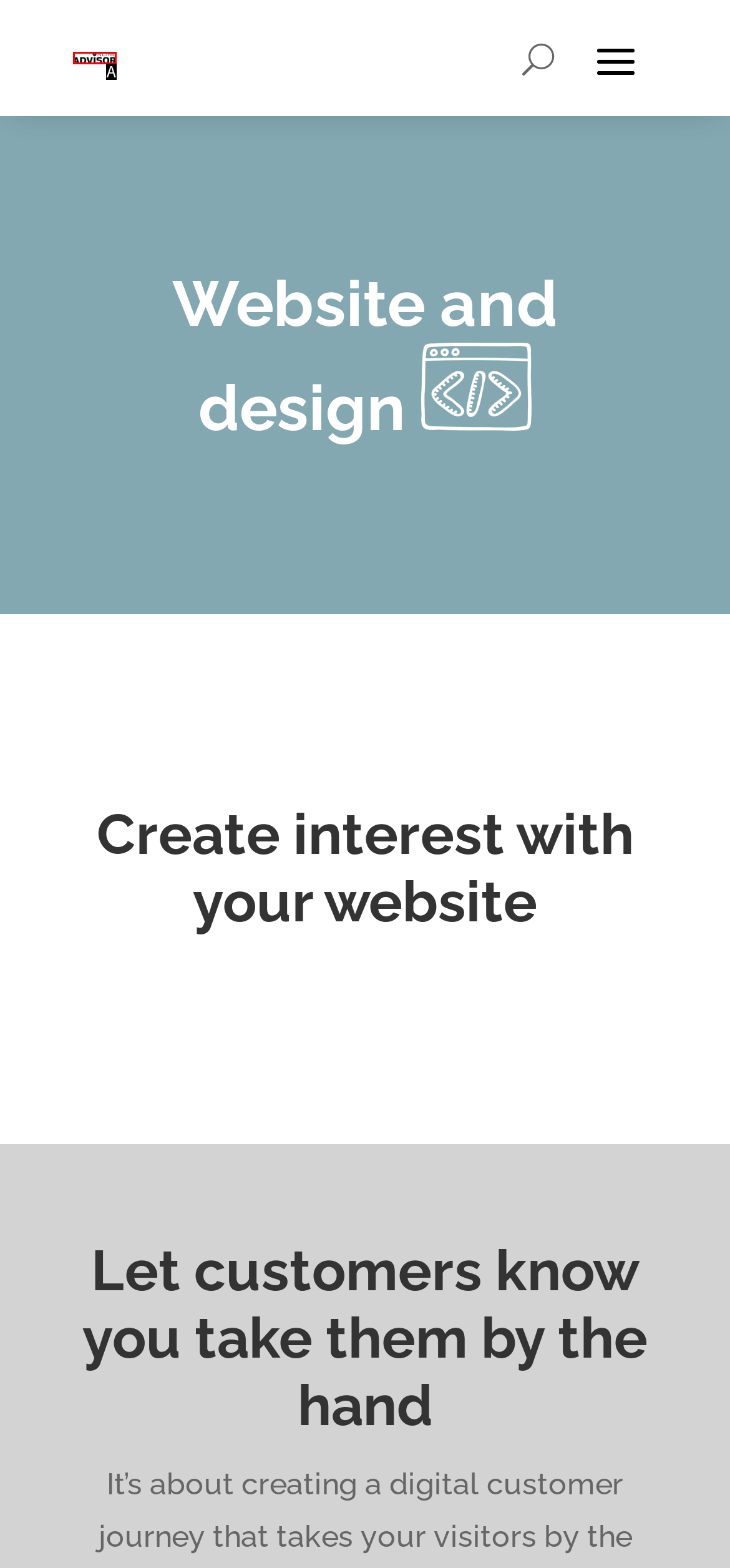Identify the HTML element that corresponds to the following description: alt="Online Advisor" Provide the letter of the best matching option.

A